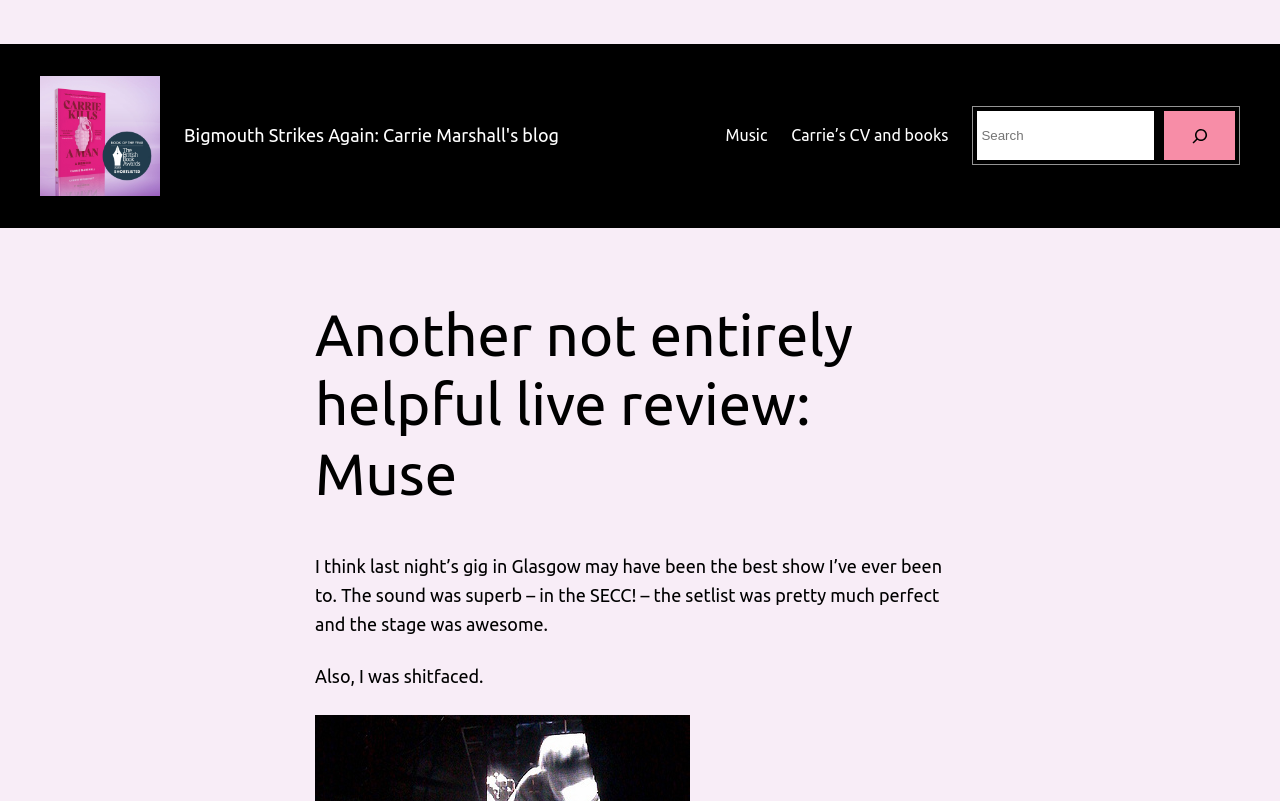What is the category of the navigation link 'Music'?
Please provide a comprehensive answer based on the details in the screenshot.

I found the answer by examining the navigation element with the text 'Navigation' which is the parent of the link element with the text 'Music', indicating that 'Music' is a category under the navigation section.